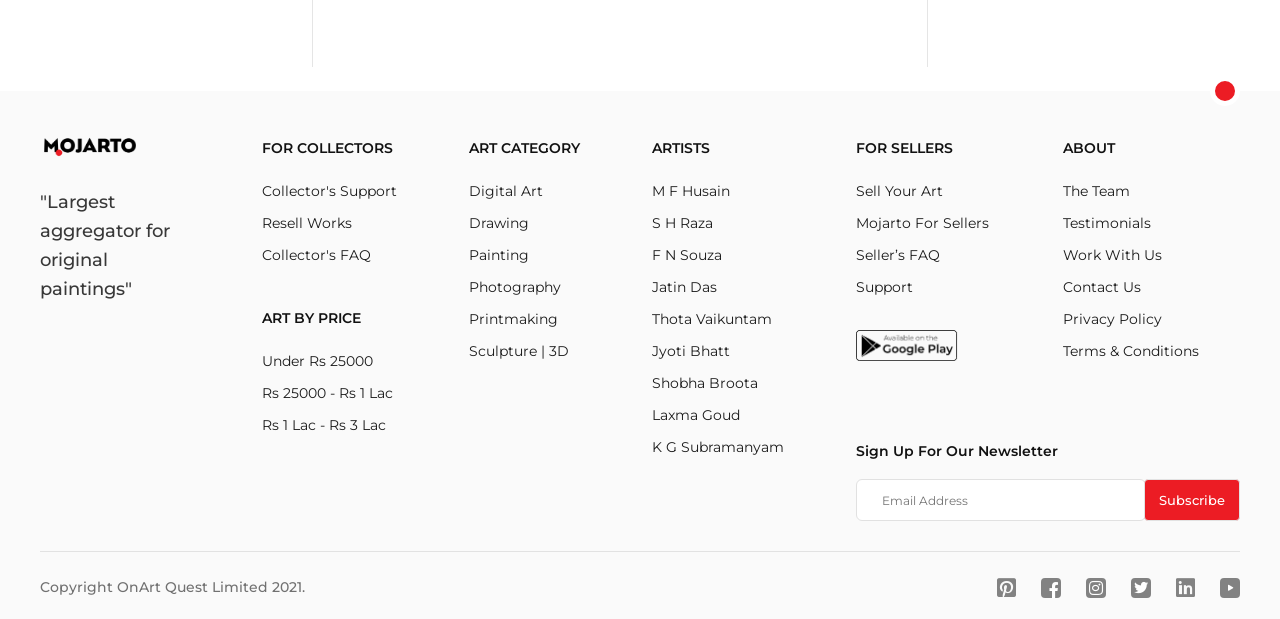Determine the bounding box coordinates for the element that should be clicked to follow this instruction: "Learn about M F Husain". The coordinates should be given as four float numbers between 0 and 1, in the format [left, top, right, bottom].

[0.509, 0.293, 0.57, 0.322]